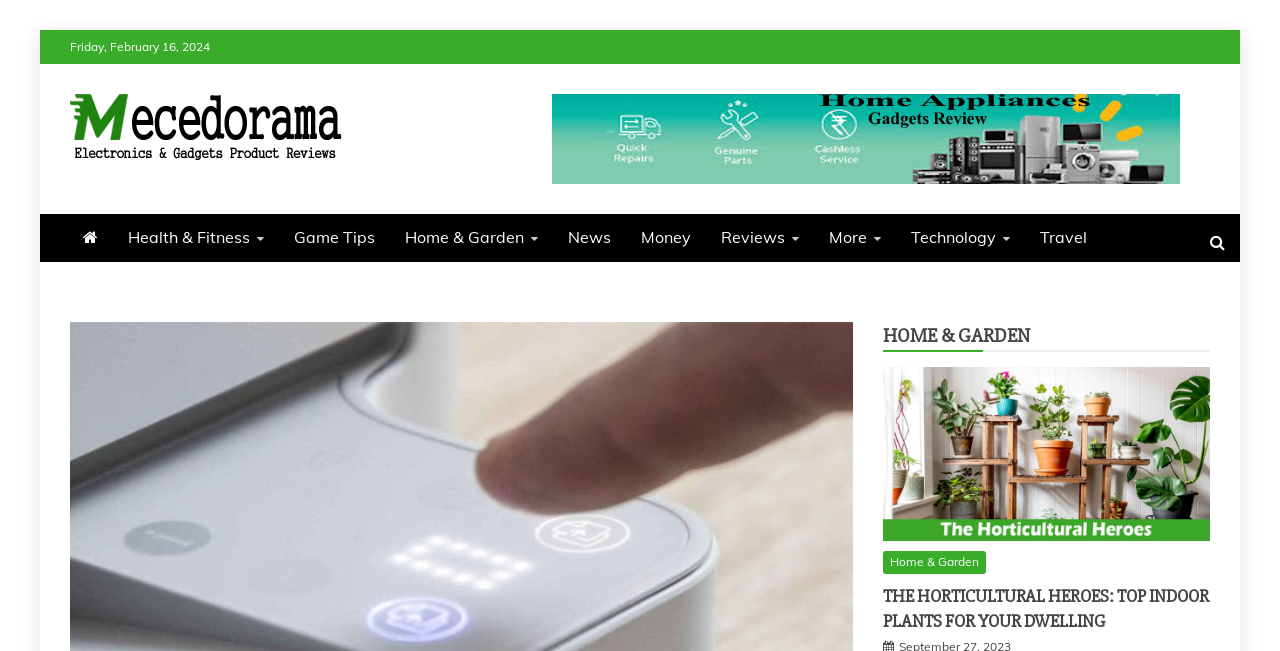Specify the bounding box coordinates of the region I need to click to perform the following instruction: "Check the 'The Horticultural Heroes Top Indoor Plants for Your Dwelling' post". The coordinates must be four float numbers in the range of 0 to 1, i.e., [left, top, right, bottom].

[0.69, 0.563, 0.945, 0.831]